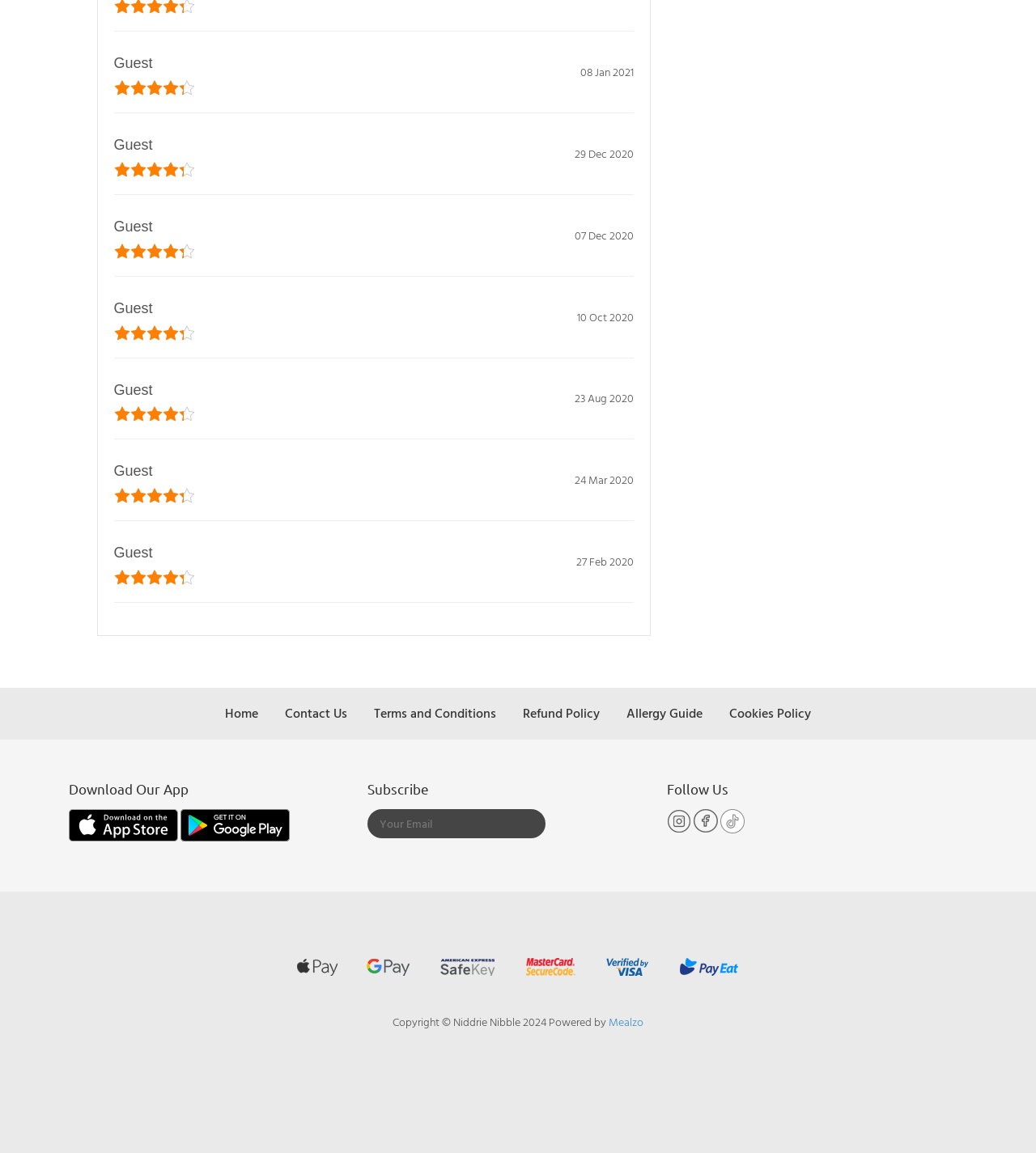Provide a brief response in the form of a single word or phrase:
How many social media platforms can users follow?

Three